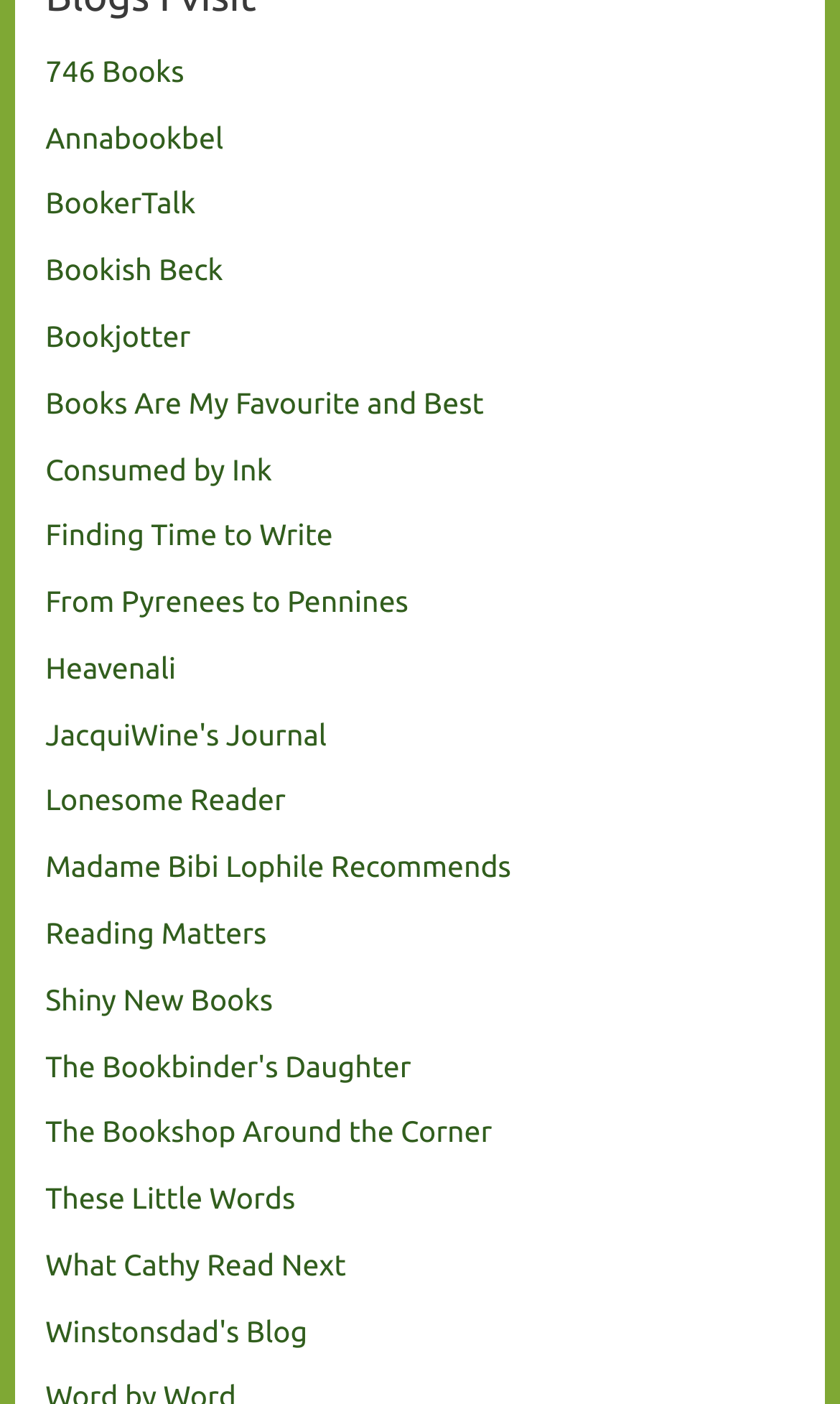Locate the bounding box coordinates of the element's region that should be clicked to carry out the following instruction: "go to Annabookbel". The coordinates need to be four float numbers between 0 and 1, i.e., [left, top, right, bottom].

[0.054, 0.085, 0.266, 0.11]